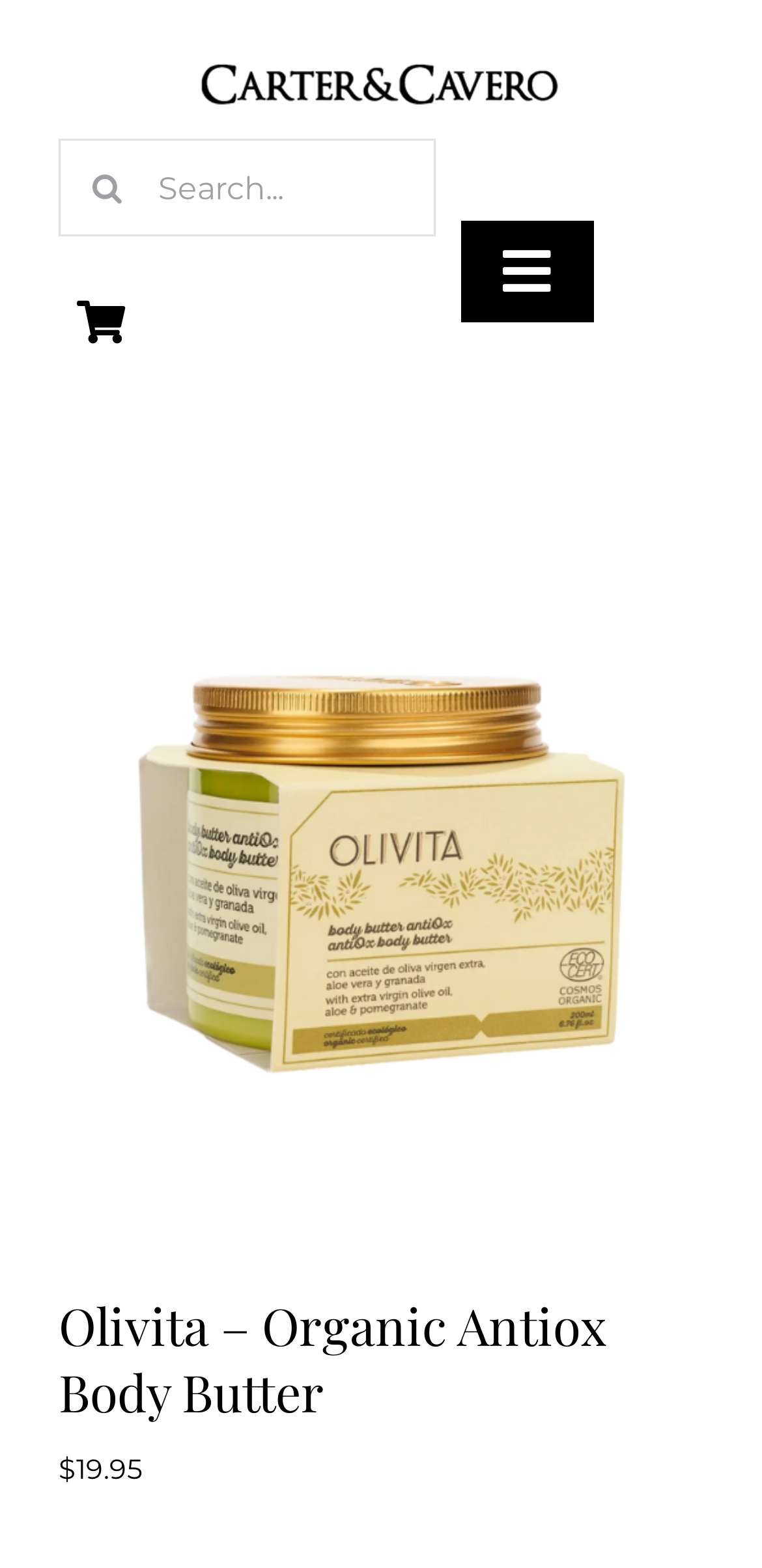How many navigation menu items are there?
Answer with a single word or short phrase according to what you see in the image.

9